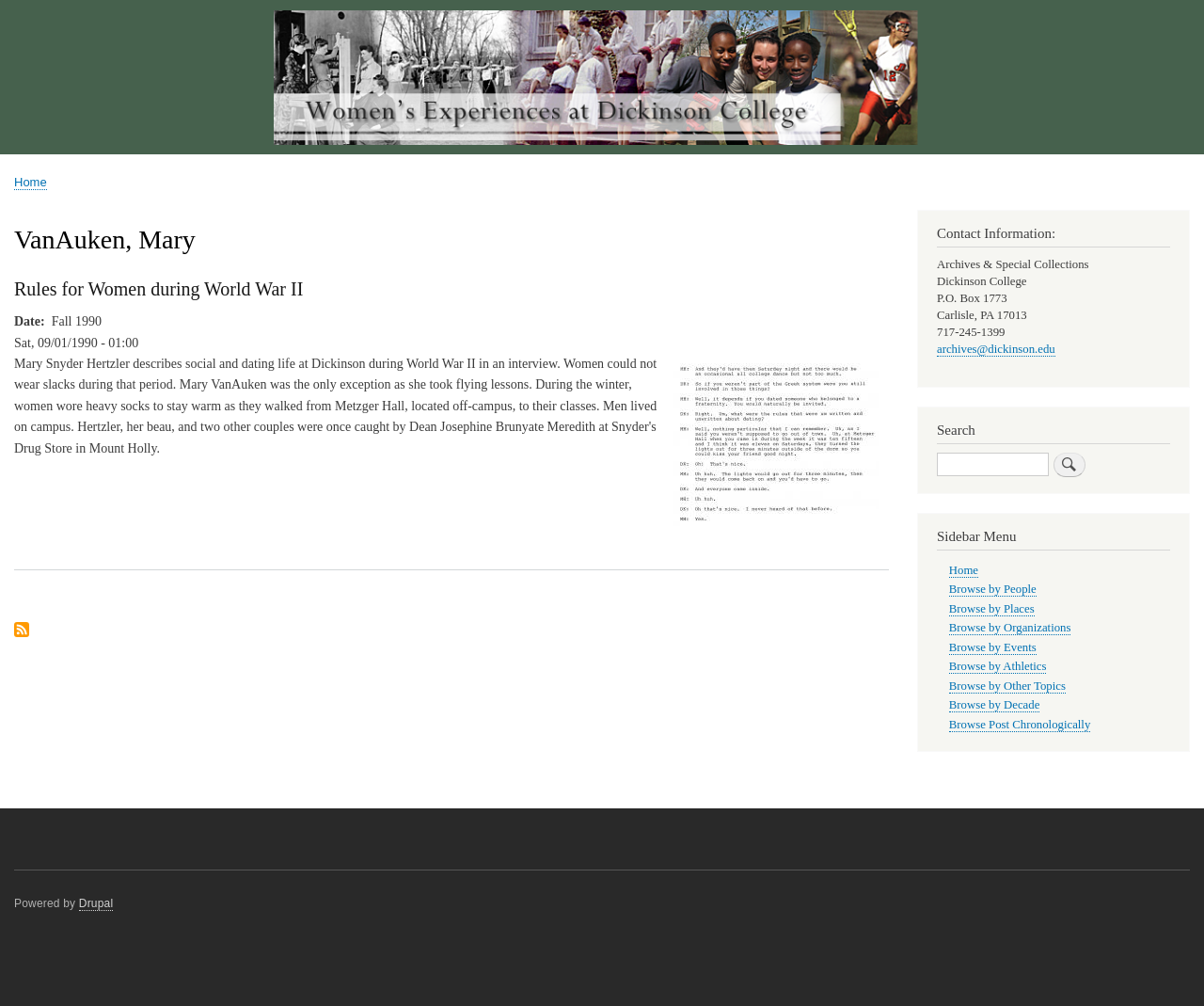Determine the bounding box coordinates for the UI element with the following description: "Browse by Other Topics". The coordinates should be four float numbers between 0 and 1, represented as [left, top, right, bottom].

[0.788, 0.675, 0.885, 0.689]